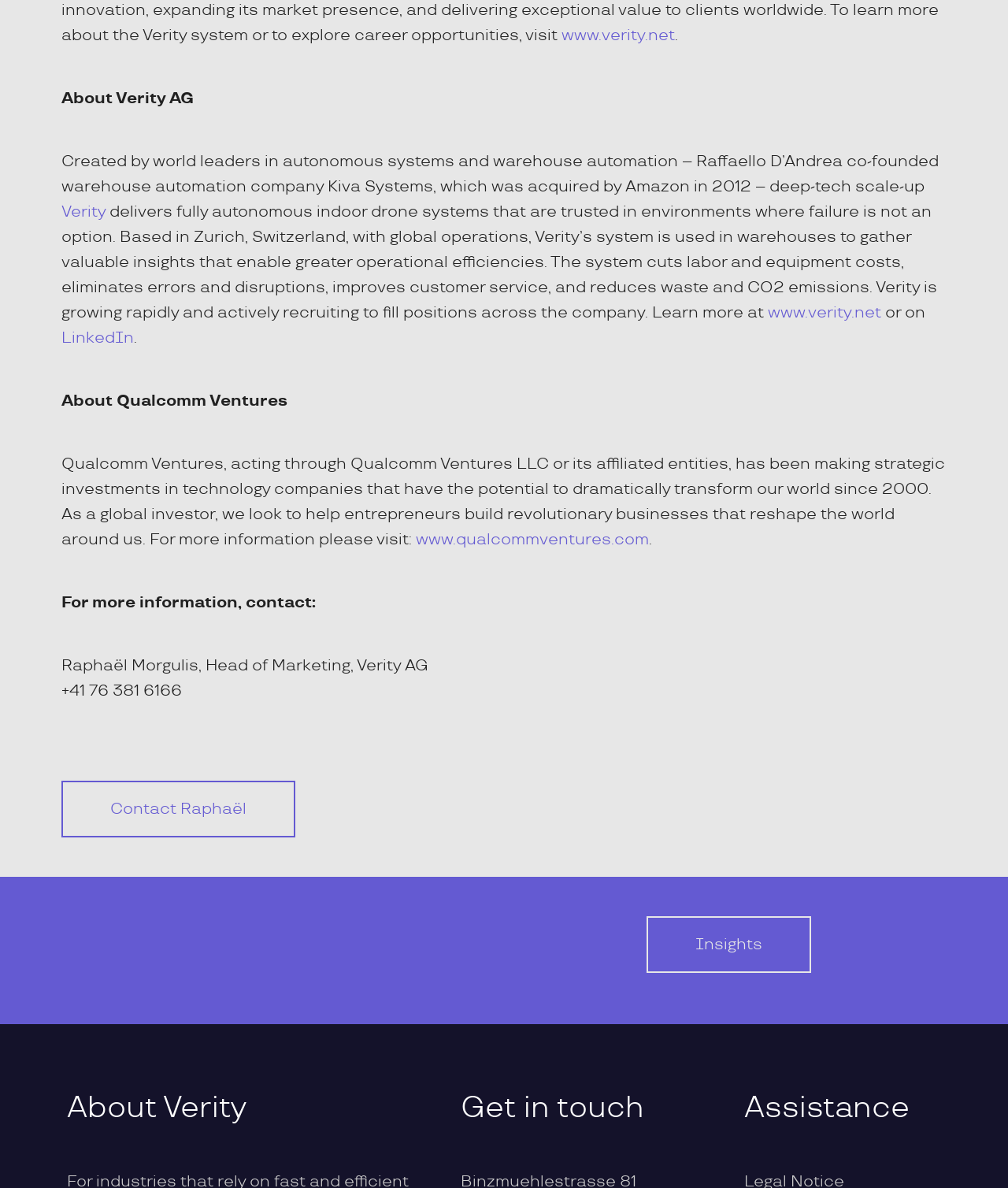Identify the bounding box coordinates for the UI element described as: "Contact Raphaël". The coordinates should be provided as four floats between 0 and 1: [left, top, right, bottom].

[0.061, 0.624, 0.293, 0.738]